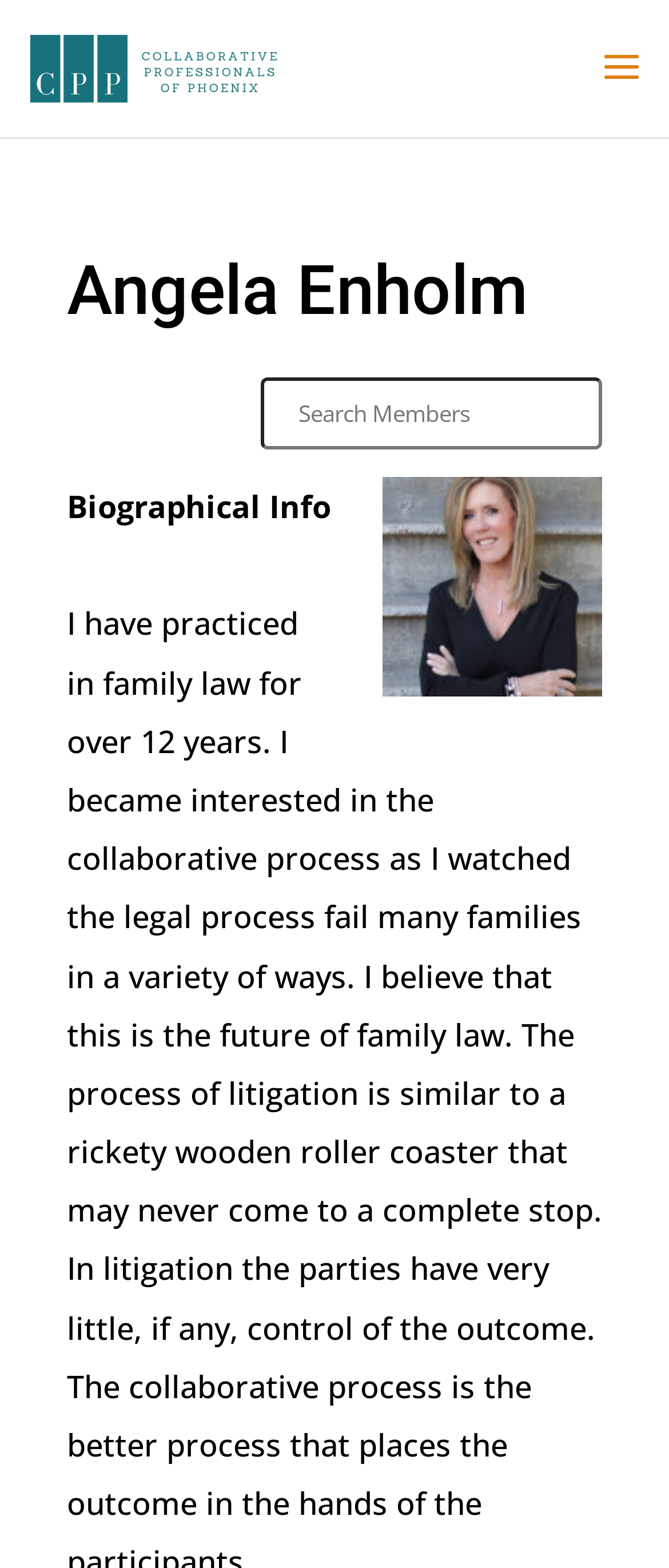Is there an image associated with the profile?
Kindly offer a detailed explanation using the data available in the image.

I can see an image element with the description 'Angela Enholm', which is likely a profile picture or avatar associated with the person being profiled.